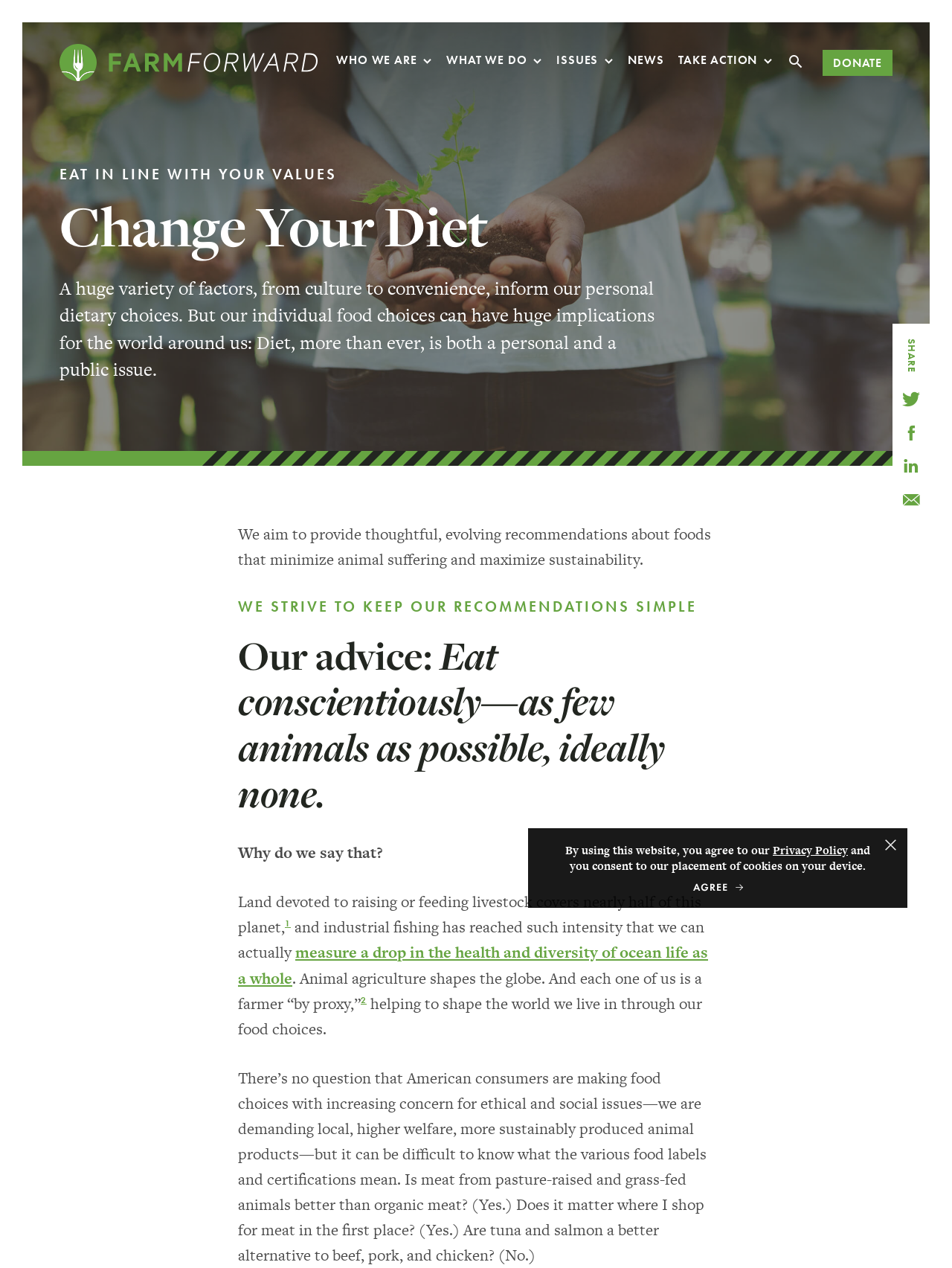Please identify the bounding box coordinates of the element I need to click to follow this instruction: "Share on social media".

[0.948, 0.308, 0.966, 0.325]